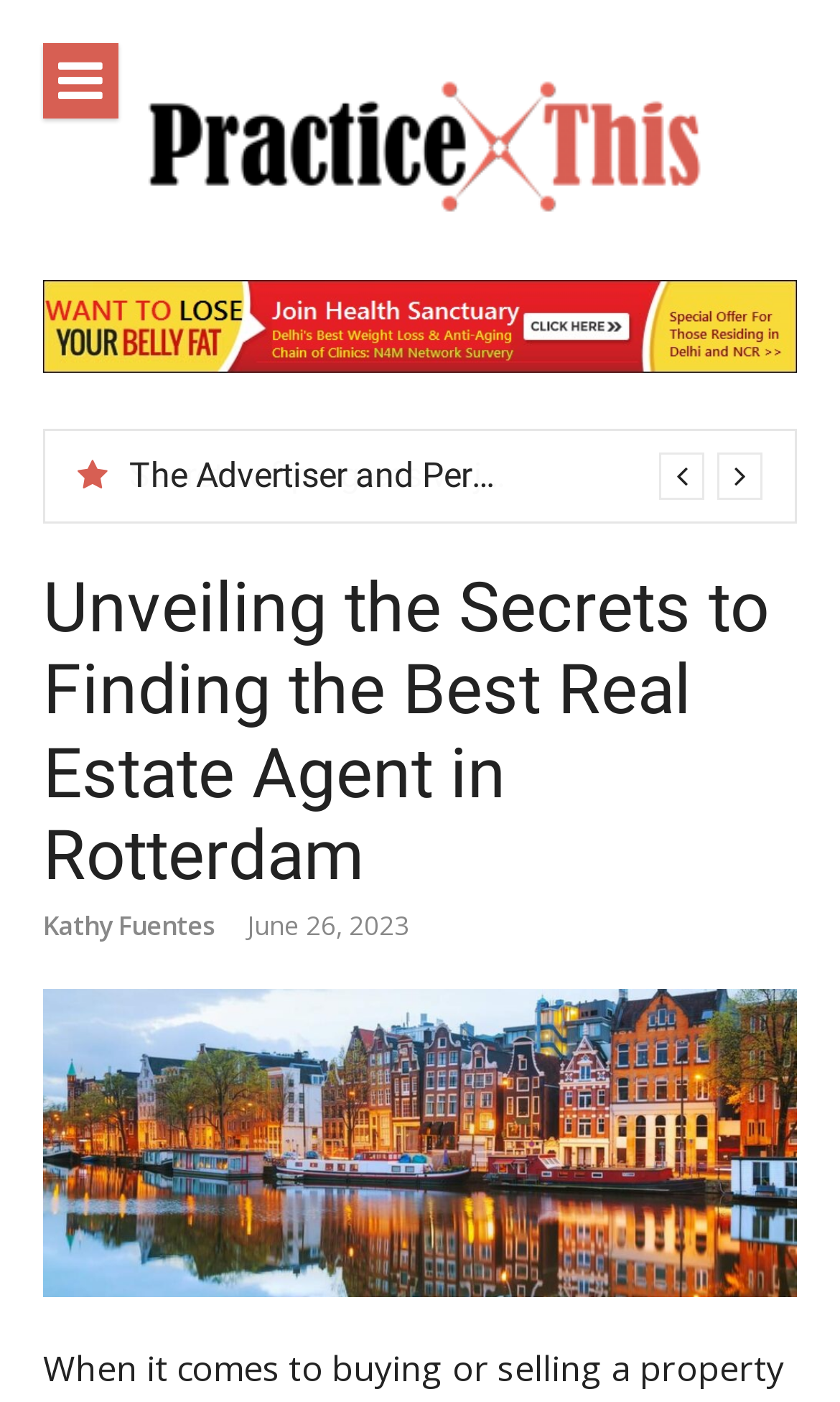Based on the image, please elaborate on the answer to the following question:
When was the blog post published?

I found the publication date by looking at the time element which contains the text 'June 26, 2023', indicating that the blog post was published on this date.